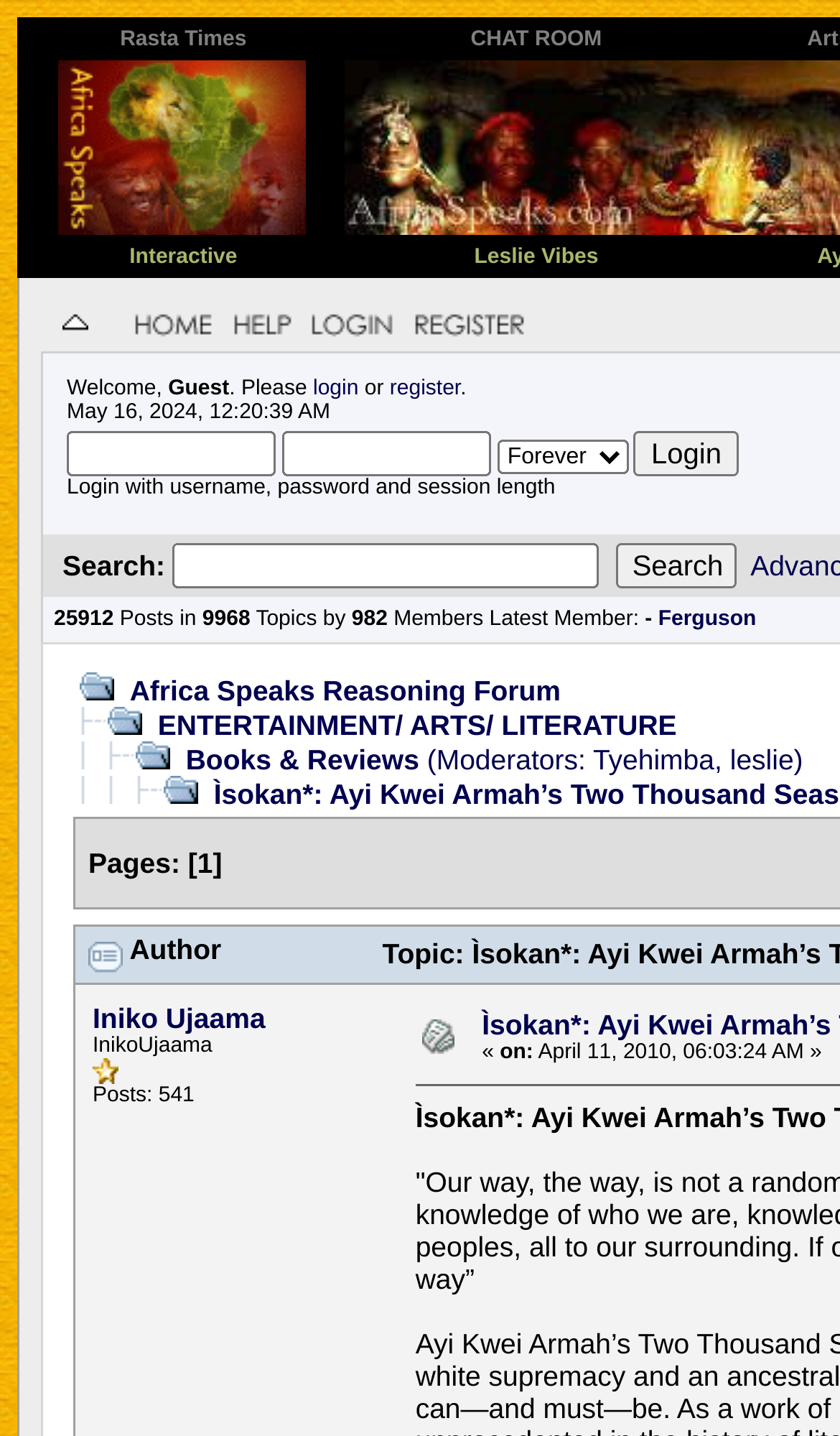Find the bounding box coordinates for the UI element whose description is: "parent_node: Search: Advanced search name="search"". The coordinates should be four float numbers between 0 and 1, in the format [left, top, right, bottom].

[0.206, 0.378, 0.714, 0.41]